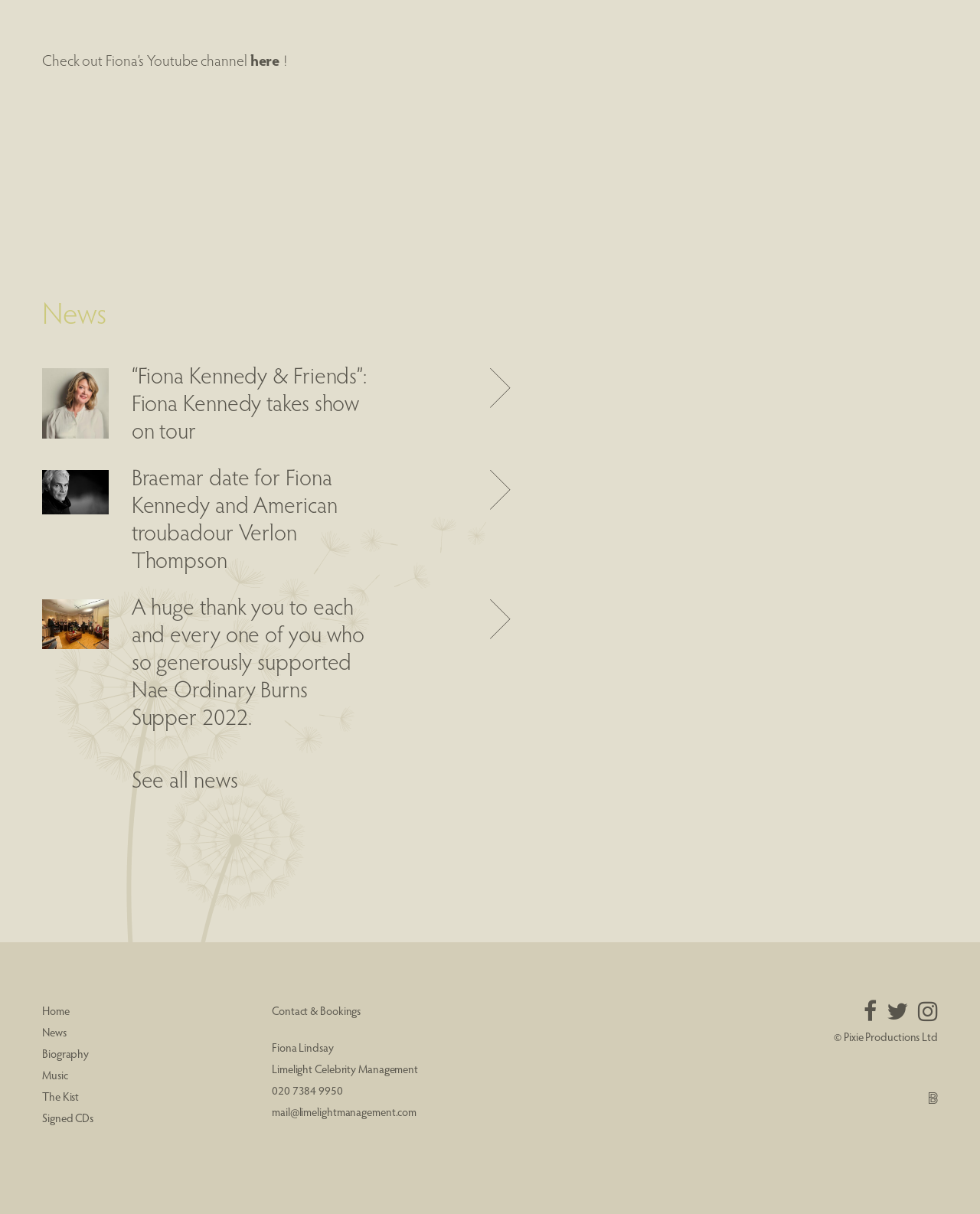Respond with a single word or phrase to the following question:
What is Fiona Kennedy's profession?

Singer